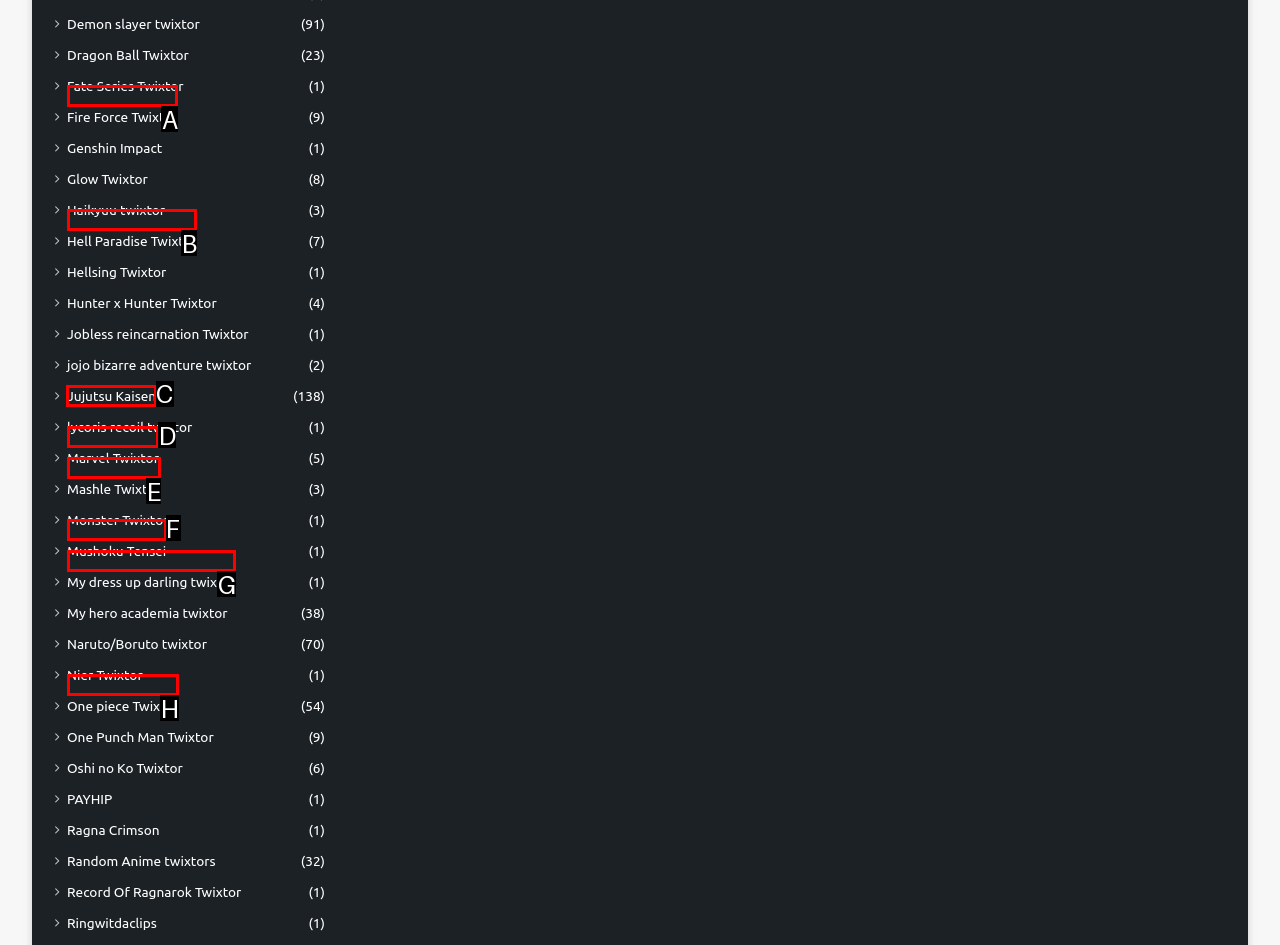Tell me which one HTML element I should click to complete the following task: Search for a topic Answer with the option's letter from the given choices directly.

None